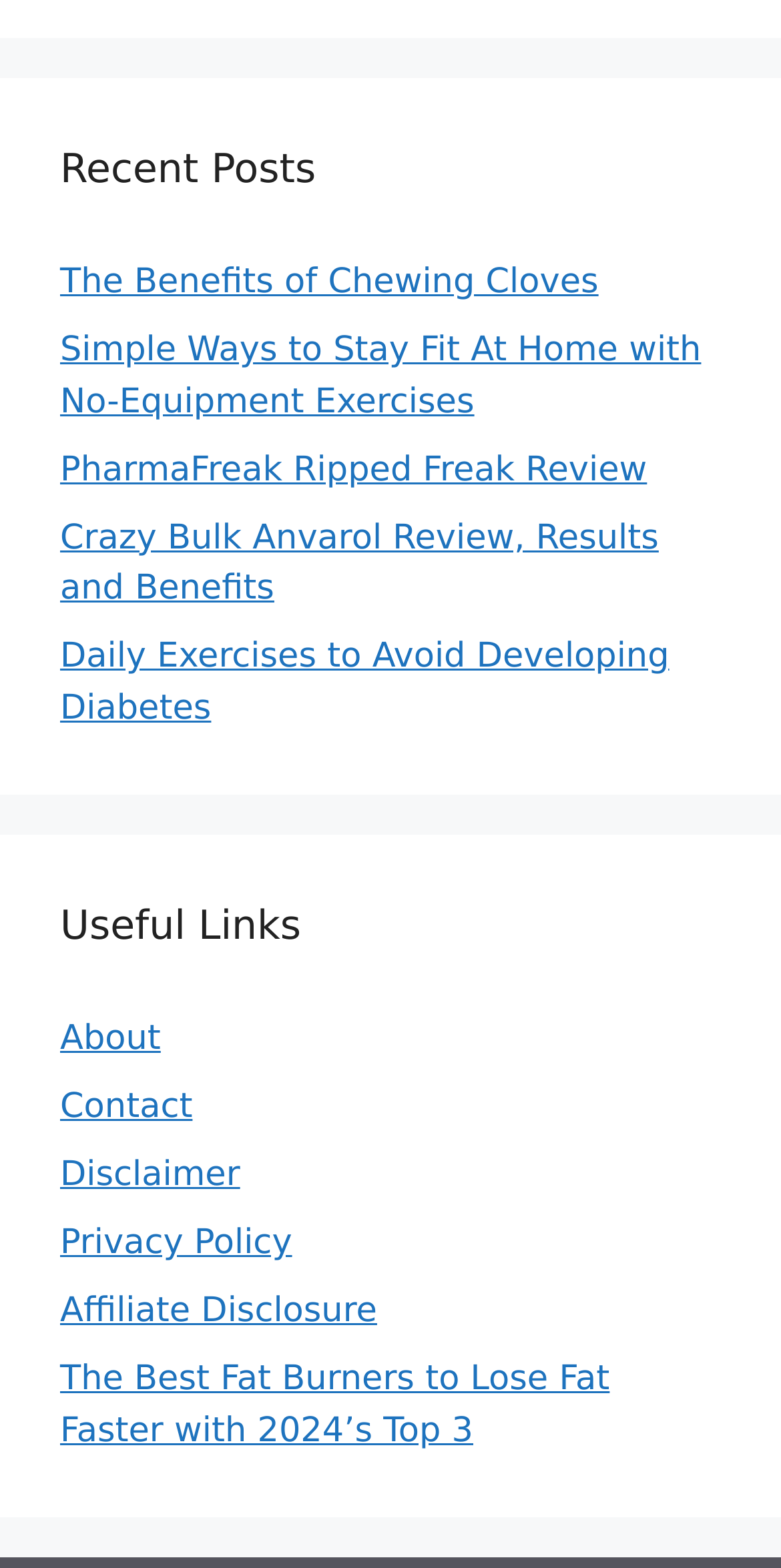Determine the bounding box for the UI element described here: "Privacy Policy".

[0.077, 0.78, 0.374, 0.806]